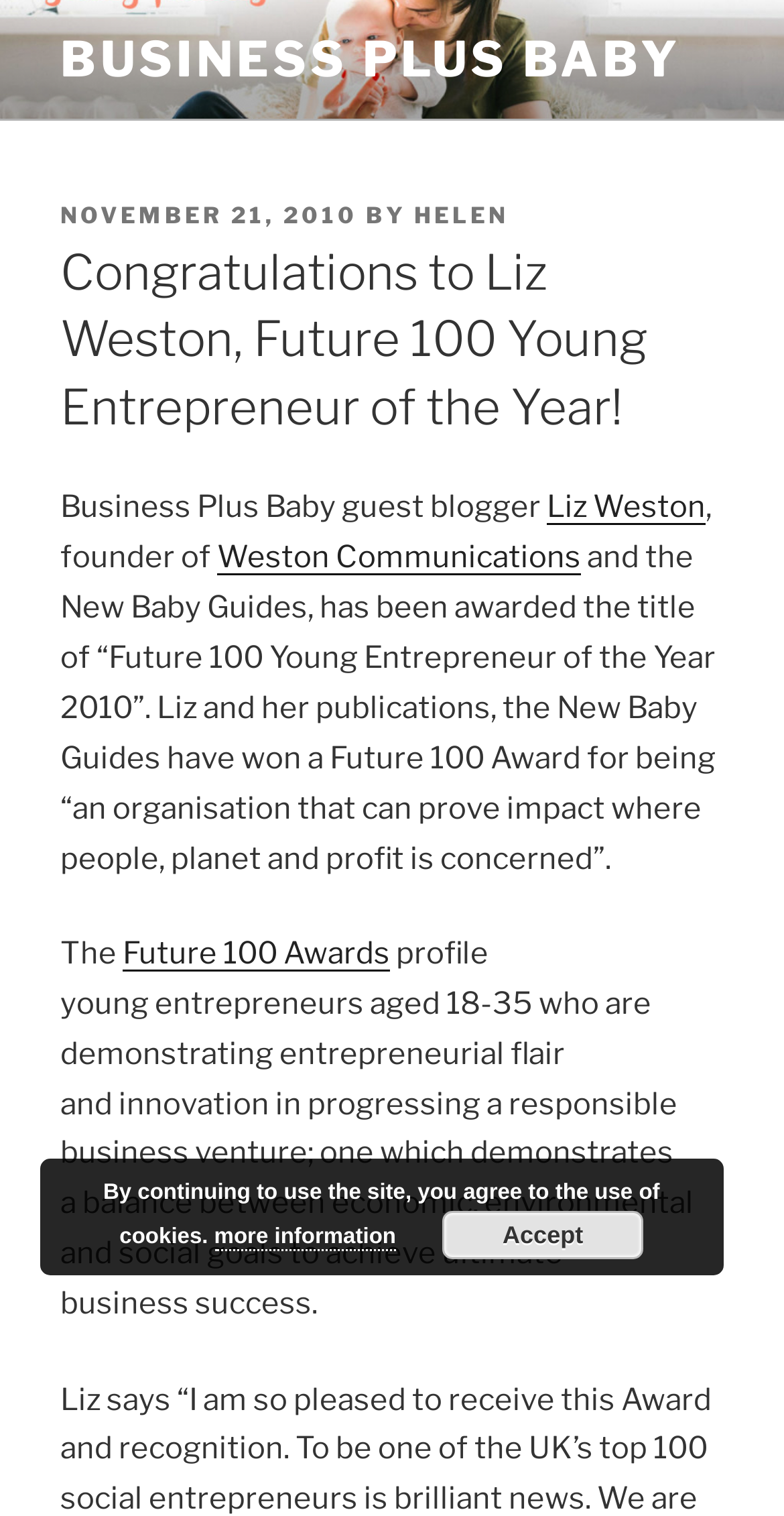Please answer the following question using a single word or phrase: 
Who is the author of the post?

Helen